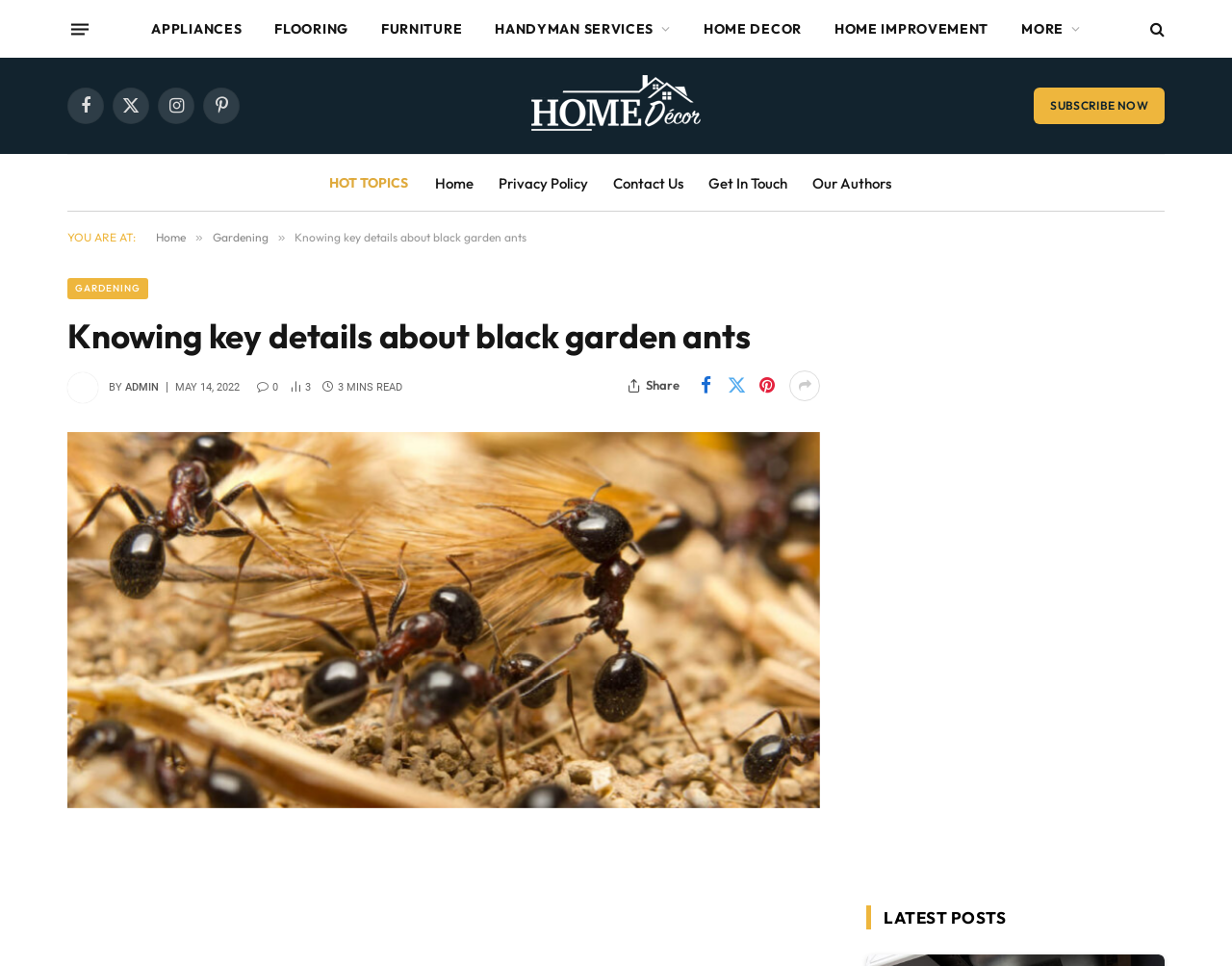Generate a comprehensive description of the webpage content.

This webpage is about knowing key details about black garden ants. At the top left, there is a menu button and a series of links to different categories, including appliances, flooring, furniture, and more. To the right of these links, there are social media icons for Facebook, Twitter, Instagram, and Pinterest. 

Below the menu and category links, there is a section with a heading "HOT TOPICS" and links to various topics, including home, privacy policy, contact us, and more. 

The main content of the webpage is an article about black garden ants, with a heading "Knowing key details about black garden ants" and a subheading "YOU ARE AT: Home » Gardening » Knowing key details about black garden ants". The article has a publication date of May 14, 2022, and an author named "ADMIN". There is also an image of the author and information about the article's views and reading time.

To the right of the article, there is a section with a heading "LATEST POSTS" and an advertisement iframe. At the bottom of the page, there is a share button and social media icons to share the article.